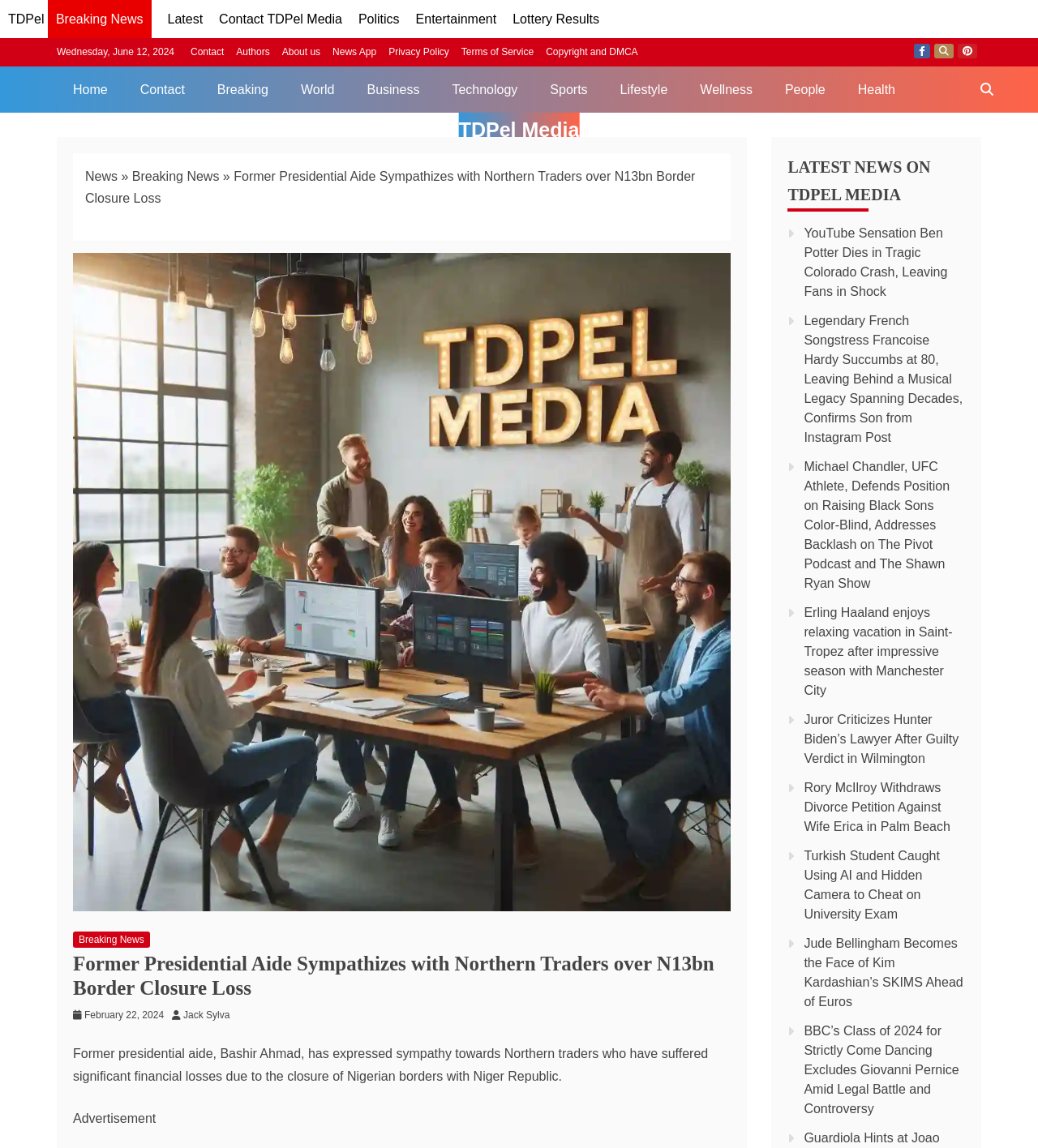Determine the bounding box coordinates of the region to click in order to accomplish the following instruction: "Visit the 'Home' page". Provide the coordinates as four float numbers between 0 and 1, specifically [left, top, right, bottom].

[0.055, 0.058, 0.119, 0.098]